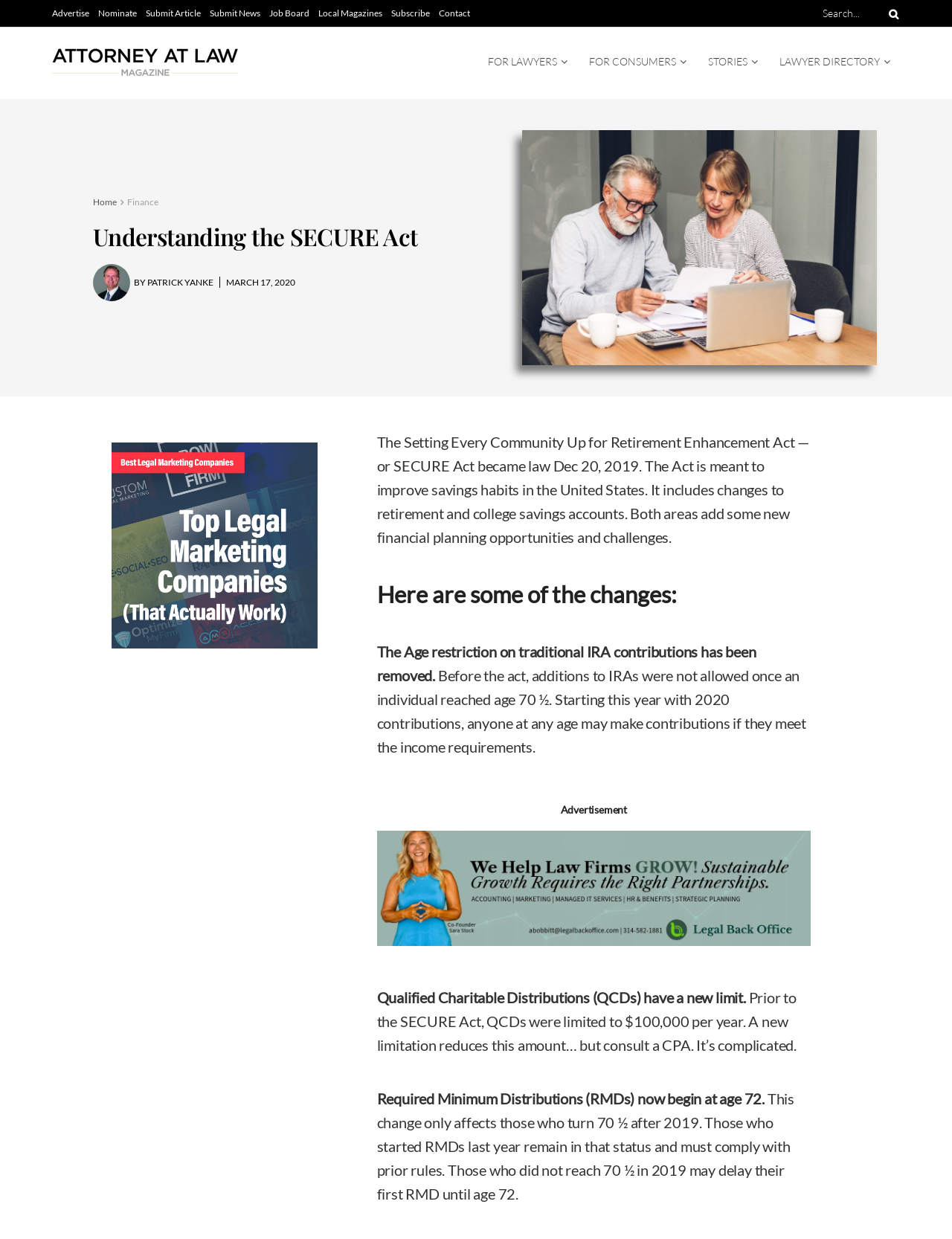Please answer the following question as detailed as possible based on the image: 
What is the purpose of the SECURE Act?

The SECURE Act is meant to improve savings habits in the United States, as stated in the webpage. It includes changes to retirement and college savings accounts, providing new financial planning opportunities and challenges.